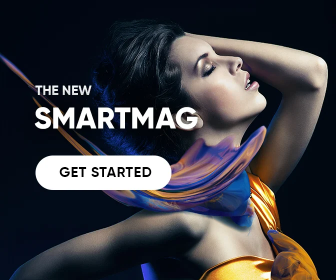What is the color scheme of the background?
Answer the question in as much detail as possible.

The background of the image features colorful light effects, which adds a dynamic touch to the overall design and complements the vibrant outfit worn by the model.